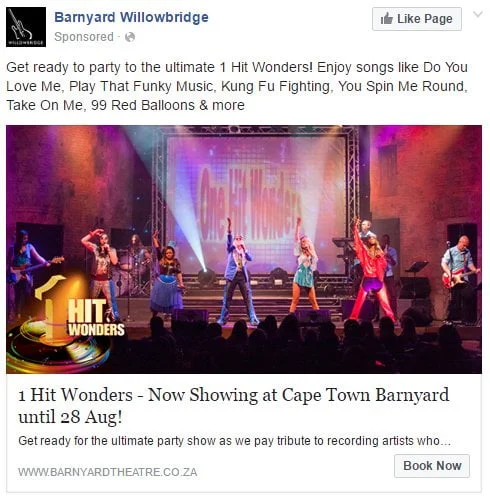Given the content of the image, can you provide a detailed answer to the question?
What is the last date to attend the show?

The caption states that the show runs until August 28, implying that it is the last date to attend the event.